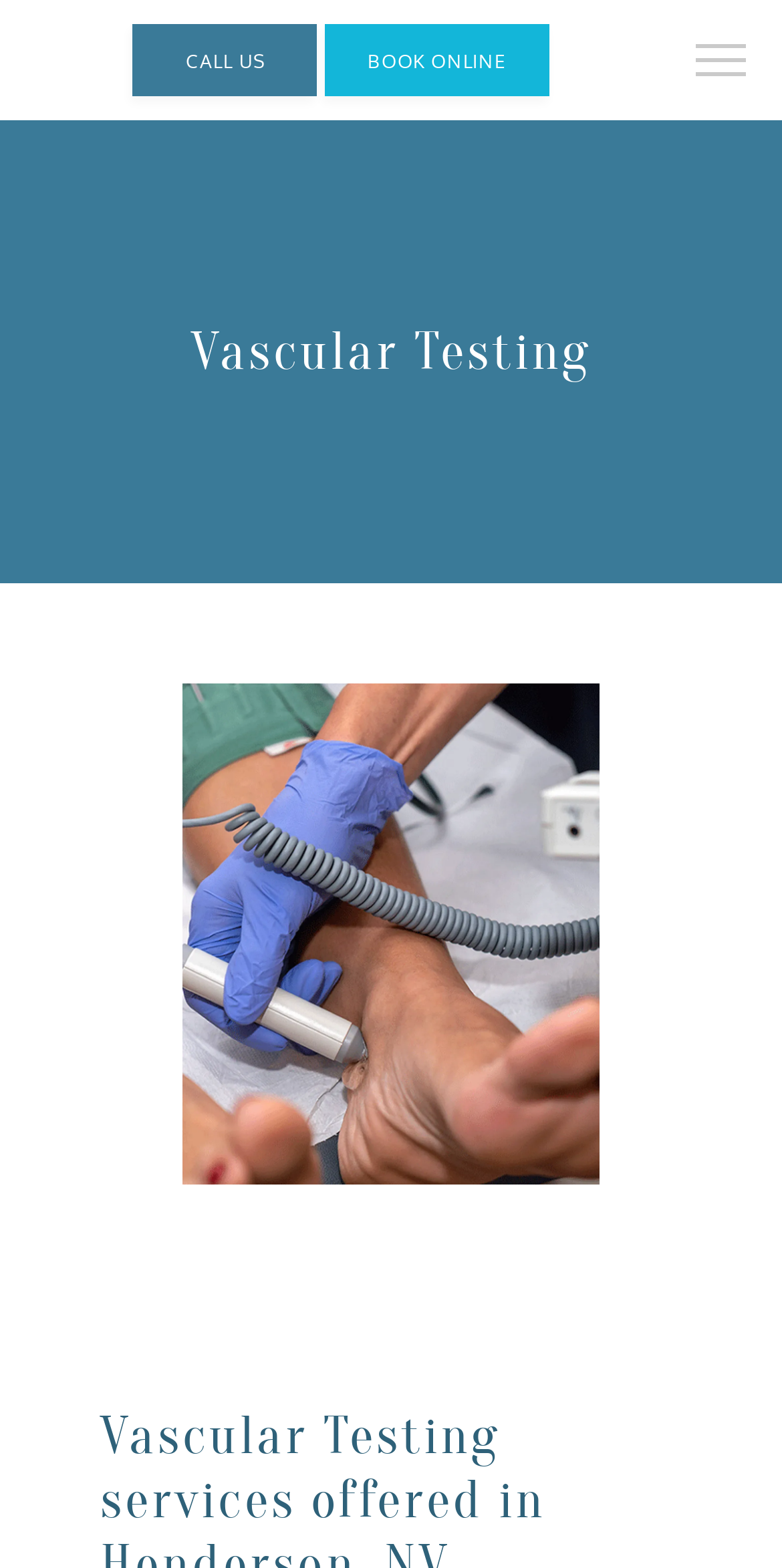Refer to the image and offer a detailed explanation in response to the question: What is the purpose of the 'BOOK ONLINE' button?

The 'BOOK ONLINE' button is prominently displayed on the webpage, suggesting that it is a call-to-action for users to book an appointment with Las Vegas Foot and Ankle Centers. This is further supported by the presence of the 'CALL US' link nearby, which provides an alternative way to book an appointment.